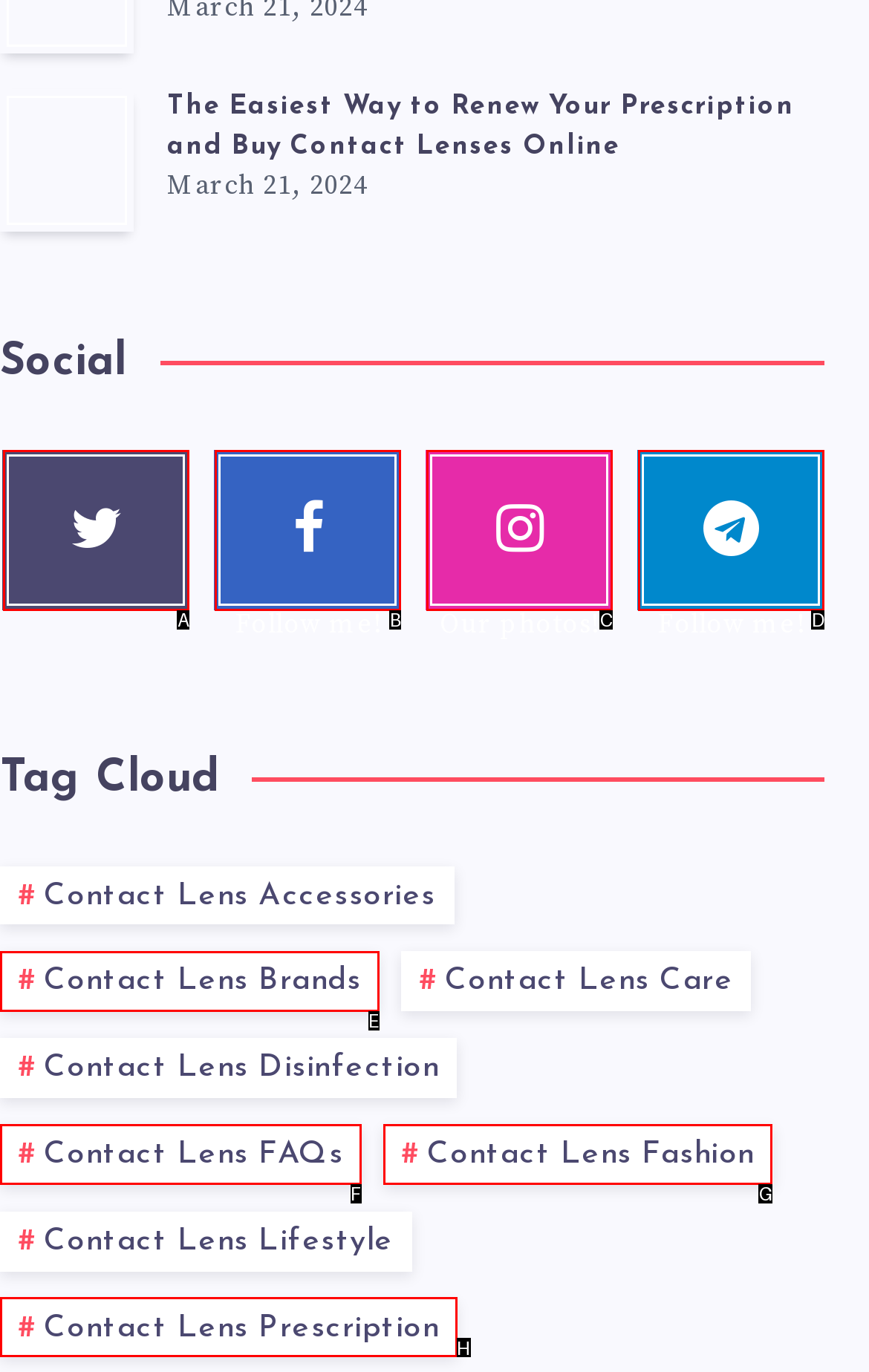Identify the HTML element that corresponds to the description: Telegram Follow me!
Provide the letter of the matching option from the given choices directly.

D